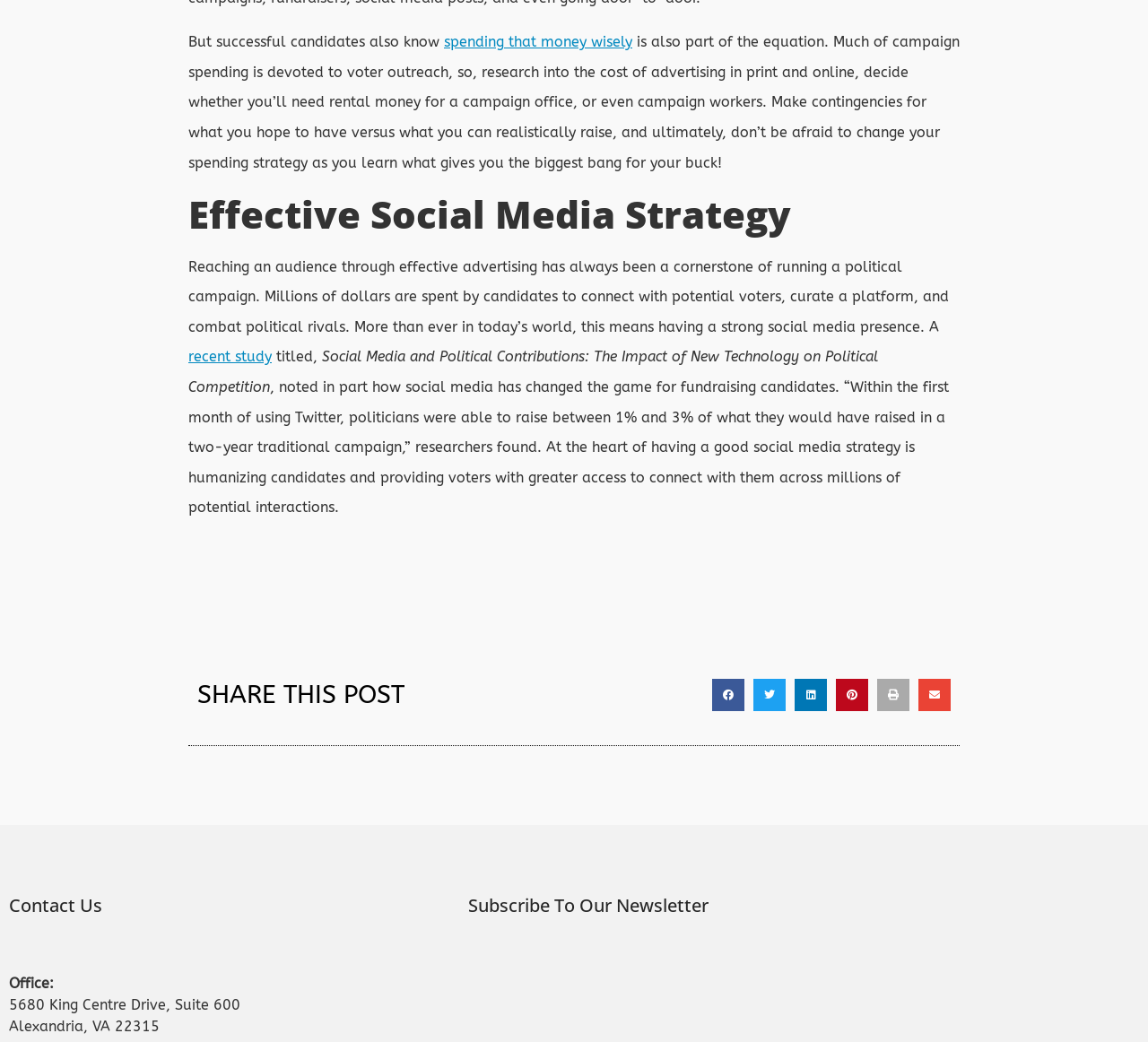Please give the bounding box coordinates of the area that should be clicked to fulfill the following instruction: "Click the site navigation menu button". The coordinates should be in the format of four float numbers from 0 to 1, i.e., [left, top, right, bottom].

None